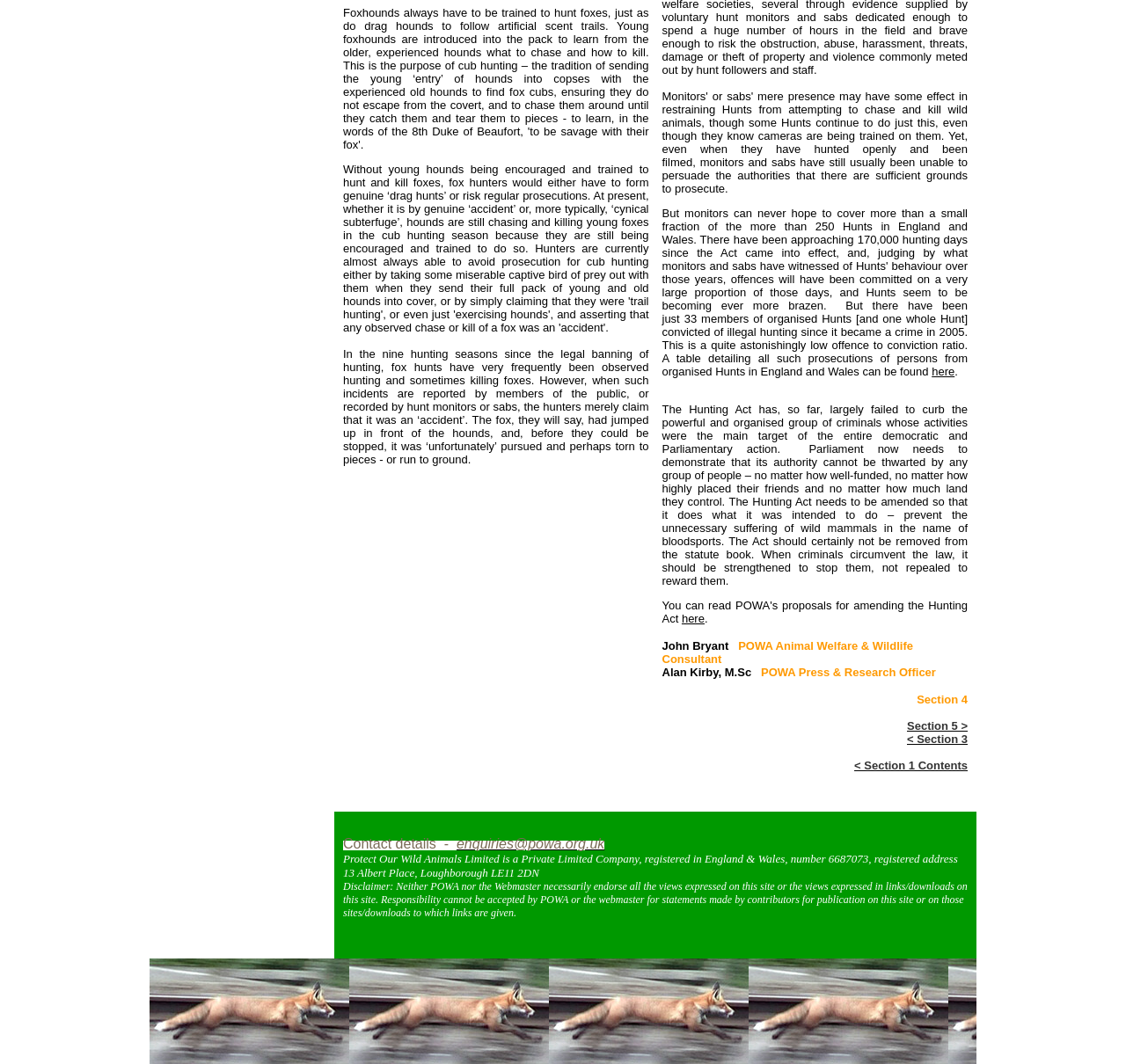Please find the bounding box coordinates in the format (top-left x, top-left y, bottom-right x, bottom-right y) for the given element description. Ensure the coordinates are floating point numbers between 0 and 1. Description: enquiries@powa.org.uk

[0.405, 0.786, 0.537, 0.8]